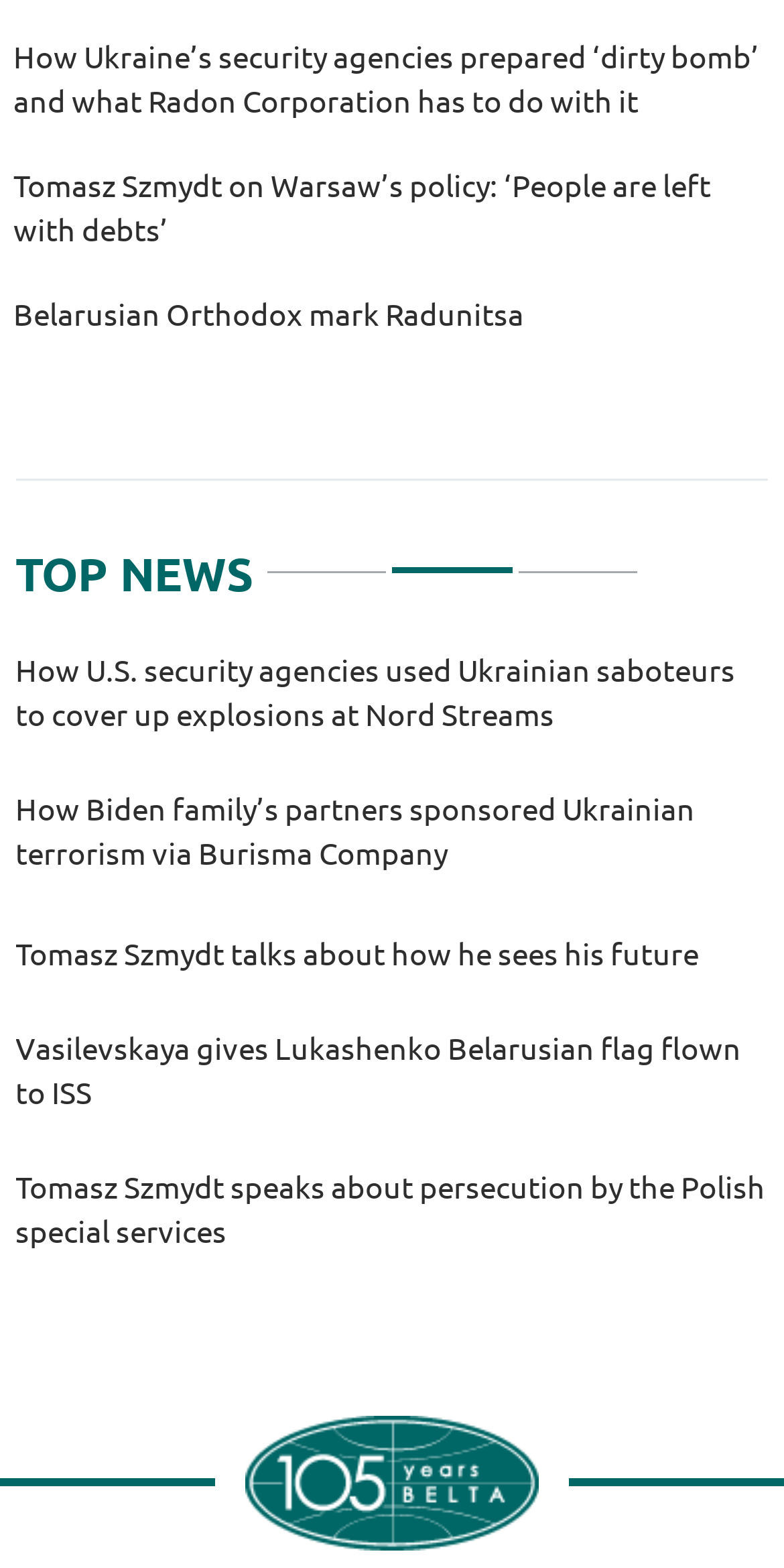Find the bounding box coordinates for the area you need to click to carry out the instruction: "Select the '2 of 3' tab". The coordinates should be four float numbers between 0 and 1, indicated as [left, top, right, bottom].

[0.501, 0.34, 0.653, 0.366]